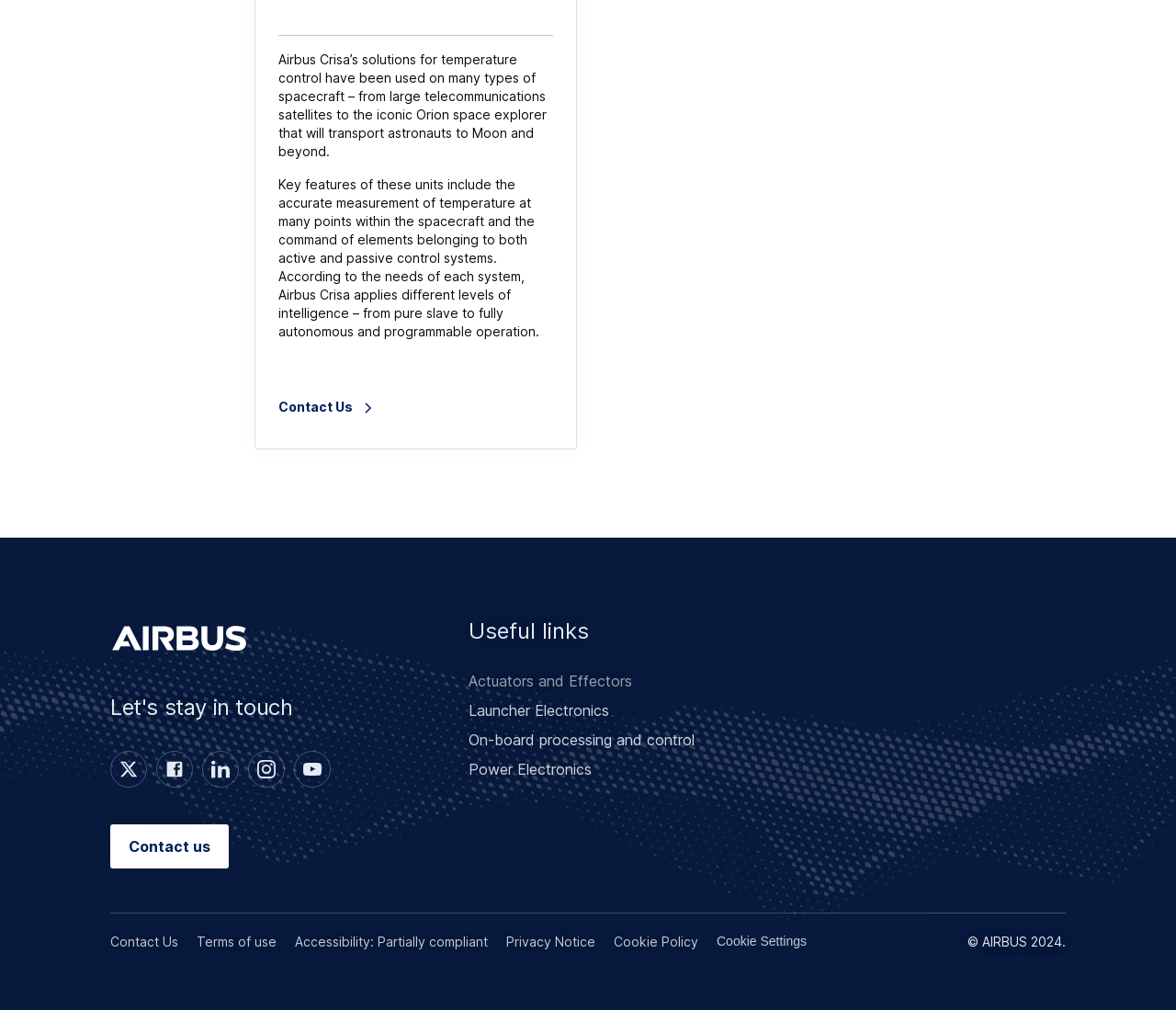Answer in one word or a short phrase: 
What is the purpose of Airbus Crisa's solutions?

Temperature control